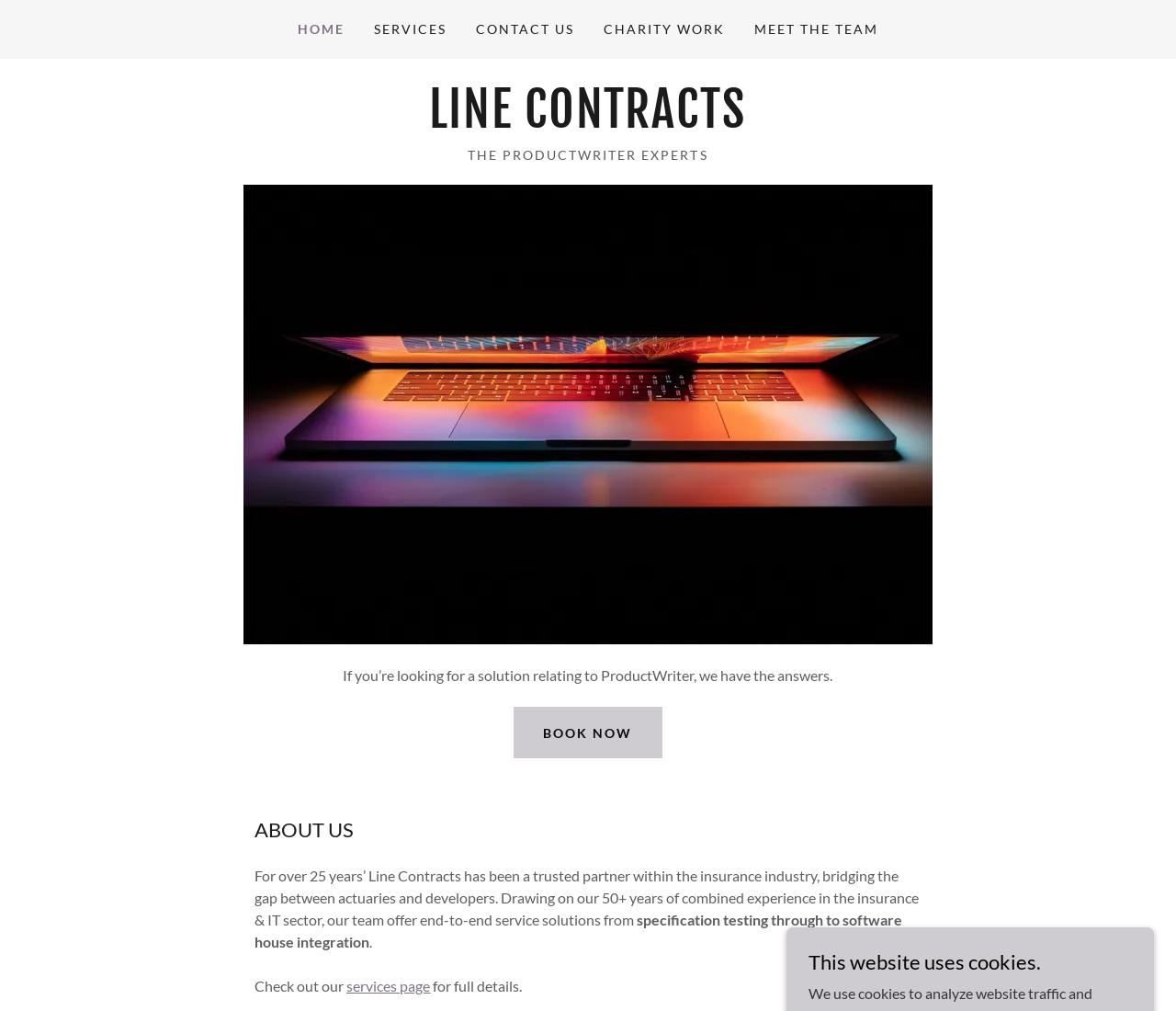Determine the coordinates of the bounding box that should be clicked to complete the instruction: "Click CONTACT US". The coordinates should be represented by four float numbers between 0 and 1: [left, top, right, bottom].

[0.4, 0.013, 0.493, 0.045]